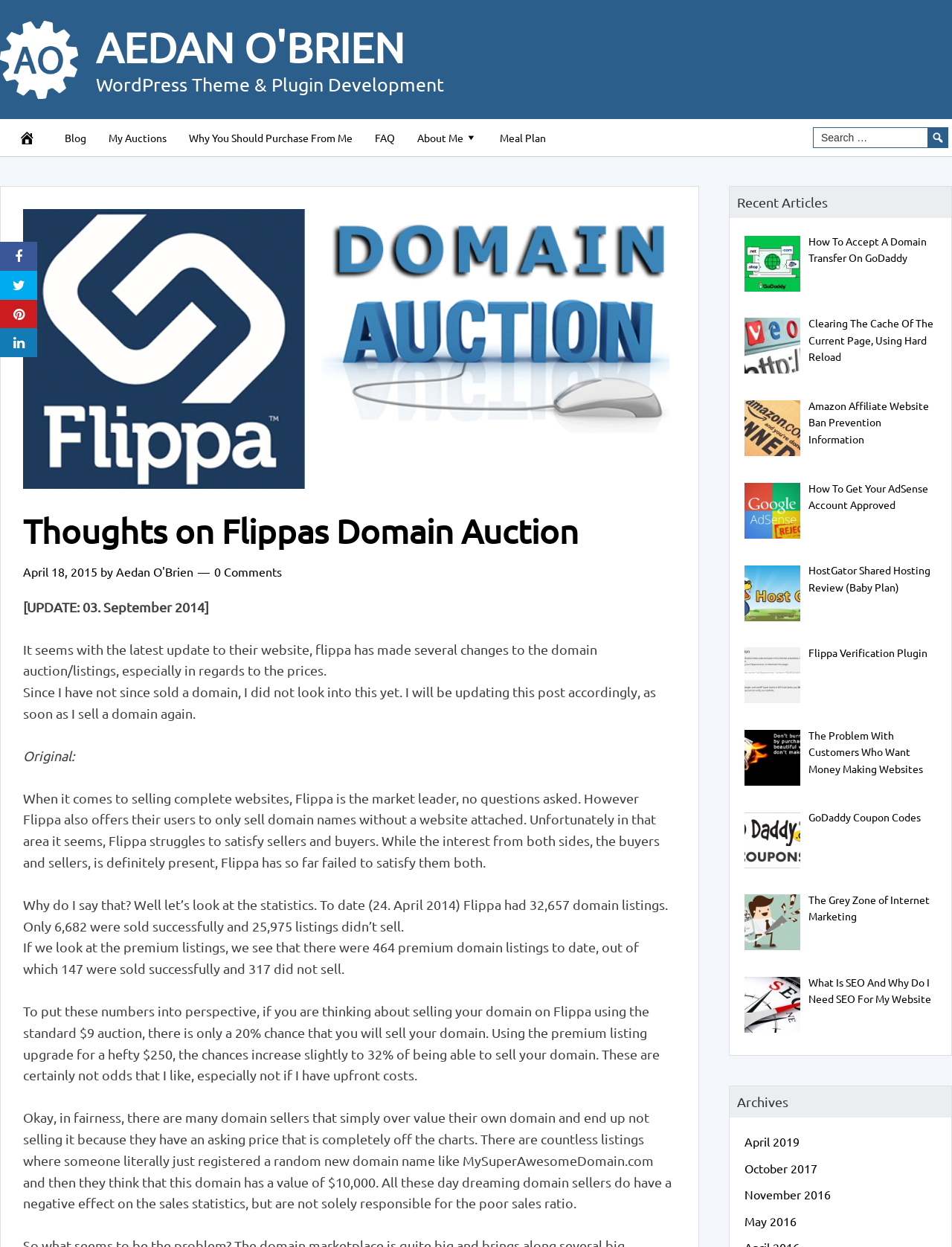What is the main title displayed on this webpage?

Thoughts on Flippas Domain Auction